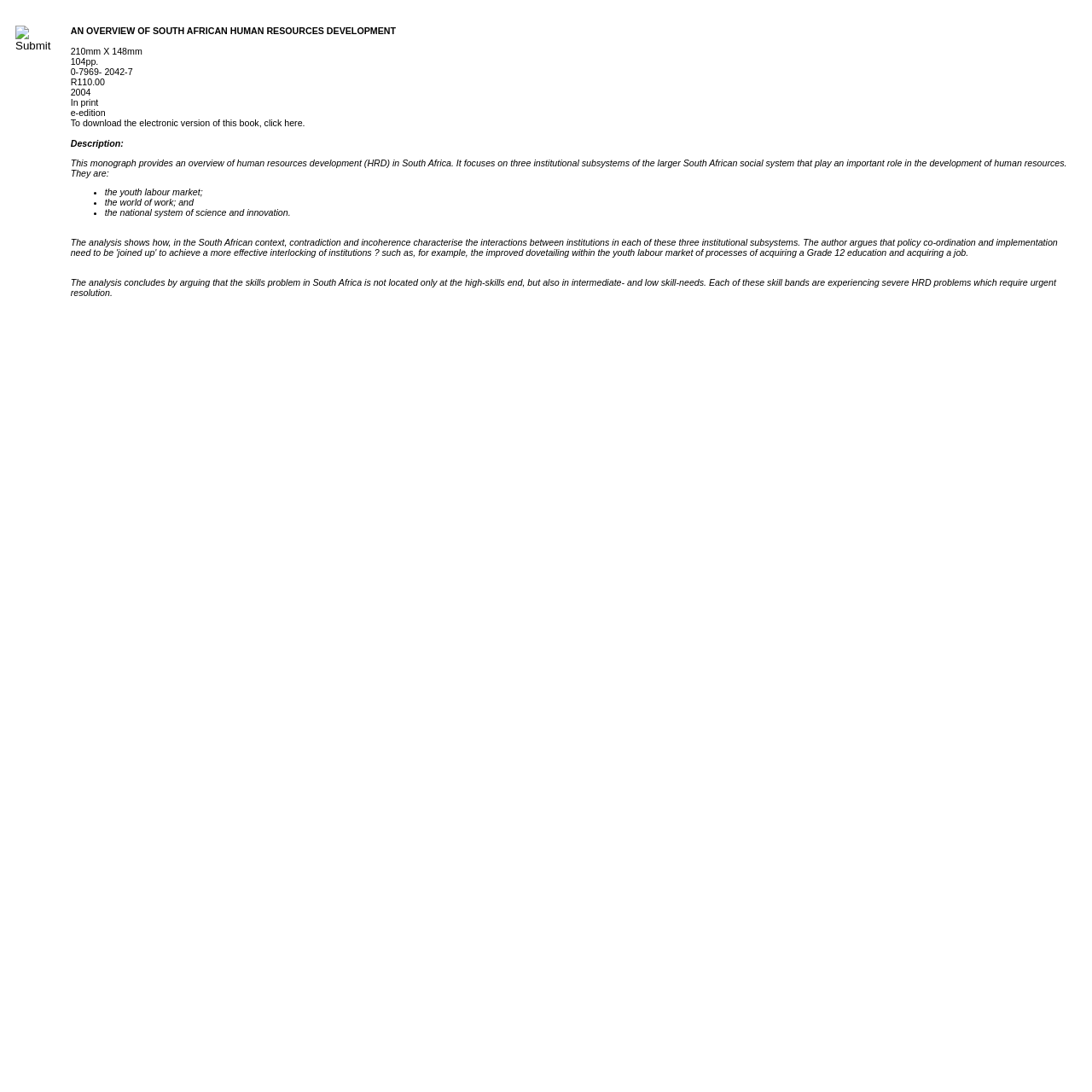What is the format of the electronic version of the book?
Refer to the image and respond with a one-word or short-phrase answer.

e-edition